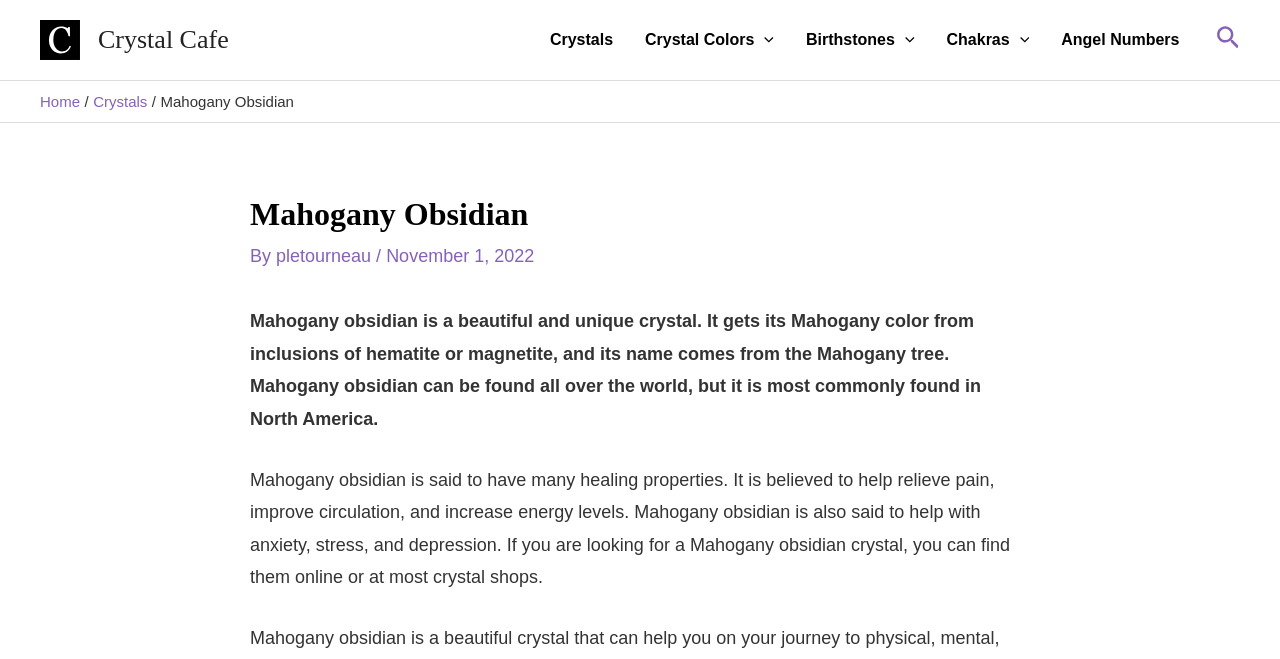Identify the bounding box coordinates for the UI element described as follows: Privacy Settings. Use the format (top-left x, top-left y, bottom-right x, bottom-right y) and ensure all values are floating point numbers between 0 and 1.

None